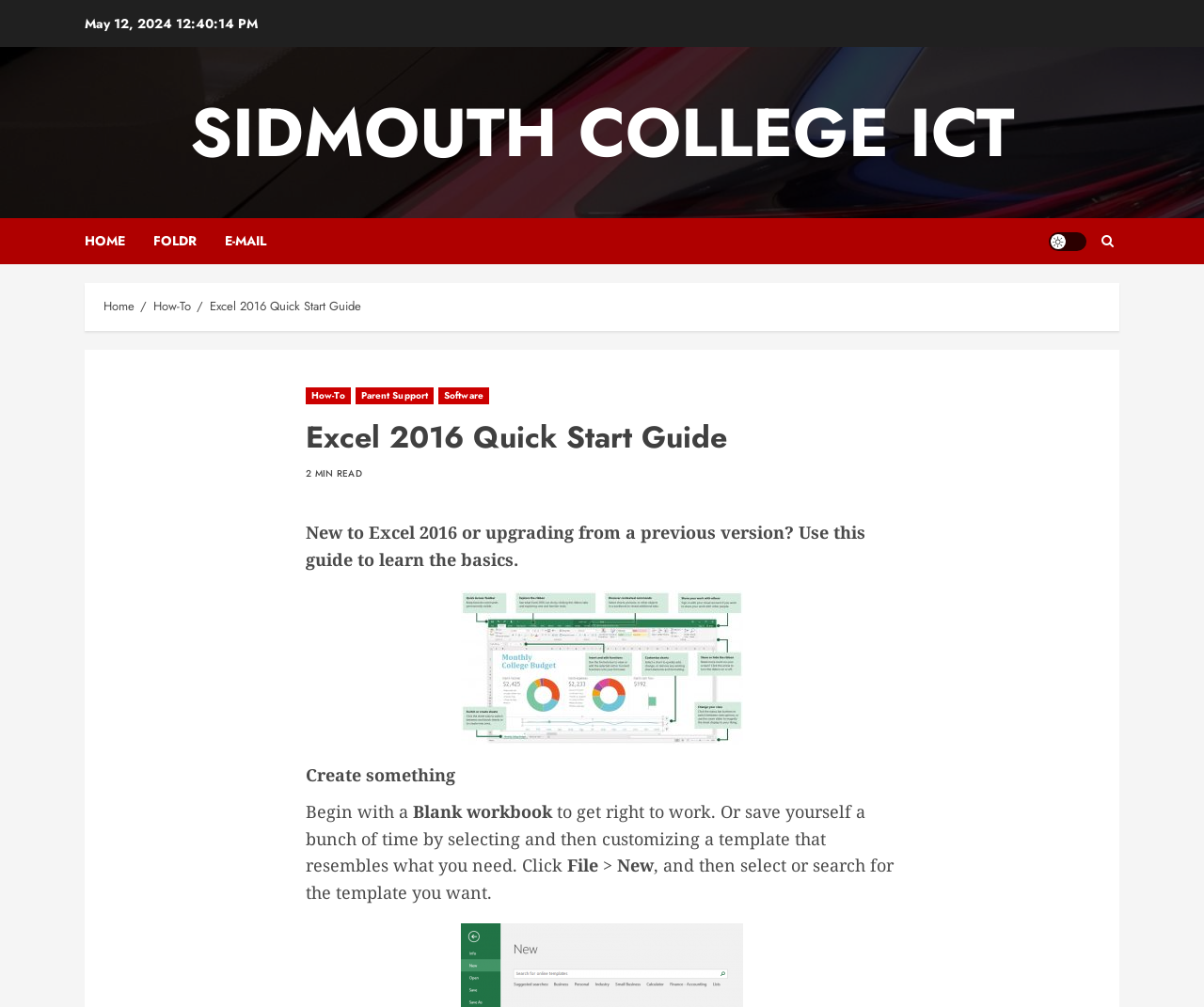Please specify the bounding box coordinates of the region to click in order to perform the following instruction: "Click the 'E-MAIL' link".

[0.187, 0.217, 0.221, 0.262]